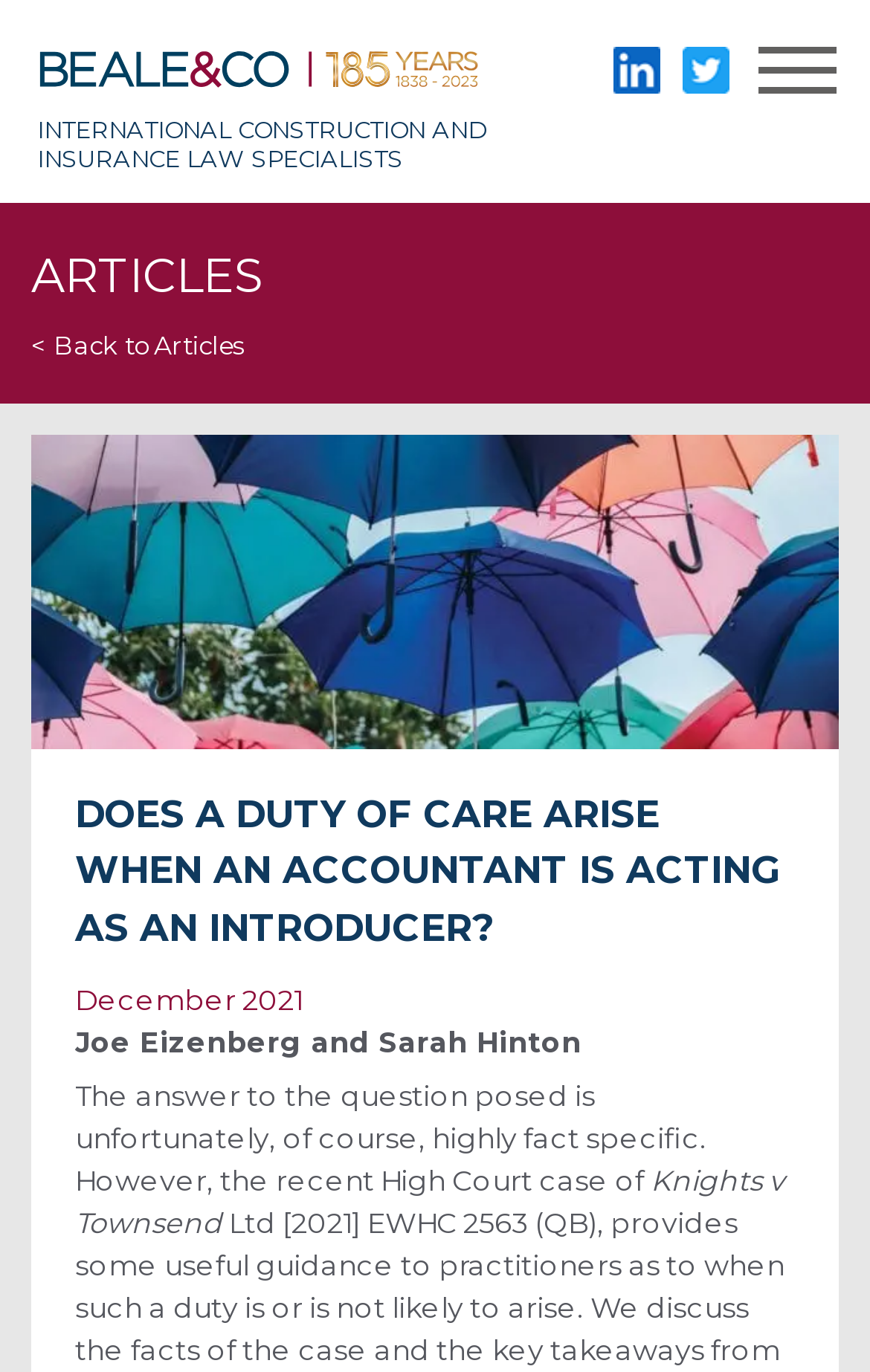Using the information in the image, give a detailed answer to the following question: What is the name of the High Court case mentioned in the article?

The name of the High Court case can be found in the main content section of the webpage, where it says 'the recent High Court case of Knights v Townsend'.